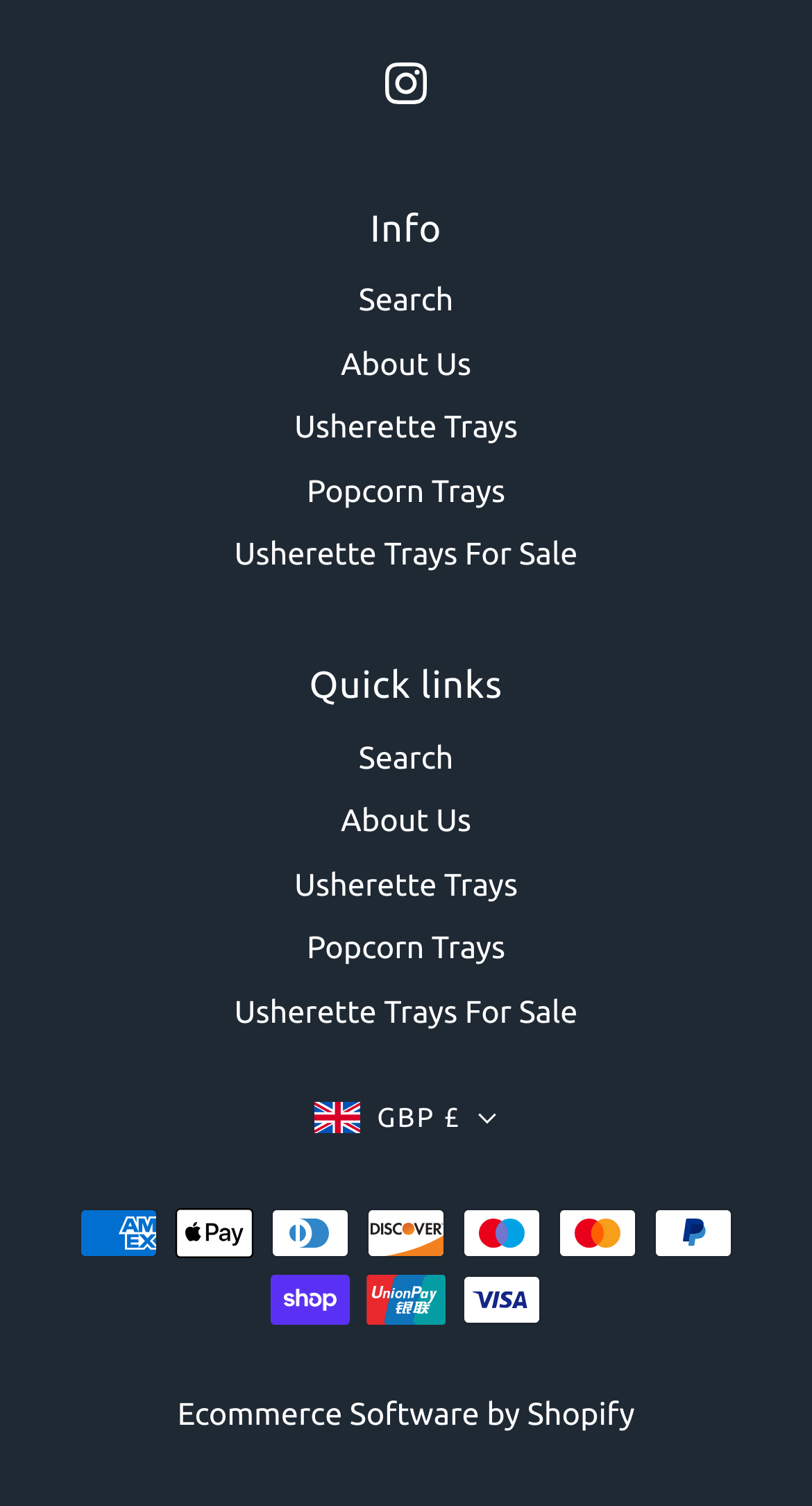Please provide the bounding box coordinates for the element that needs to be clicked to perform the instruction: "Pay with PayPal". The coordinates must consist of four float numbers between 0 and 1, formatted as [left, top, right, bottom].

[0.805, 0.802, 0.903, 0.835]